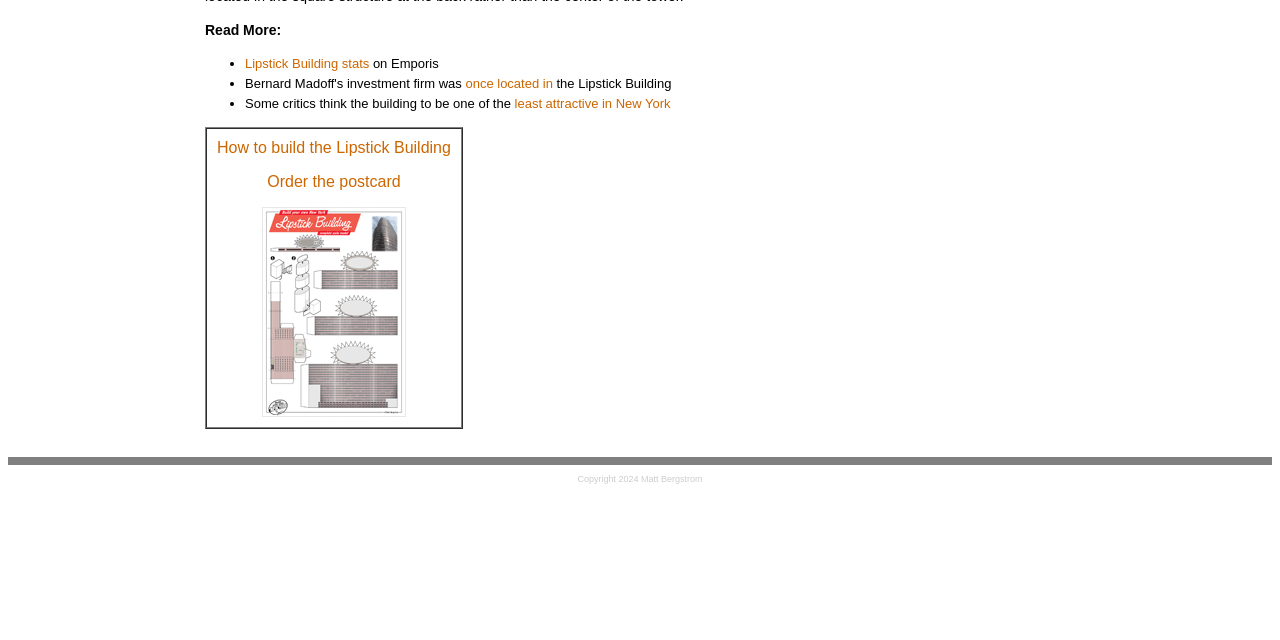Please provide the bounding box coordinates in the format (top-left x, top-left y, bottom-right x, bottom-right y). Remember, all values are floating point numbers between 0 and 1. What is the bounding box coordinate of the region described as: least attractive in New York

[0.402, 0.15, 0.524, 0.173]